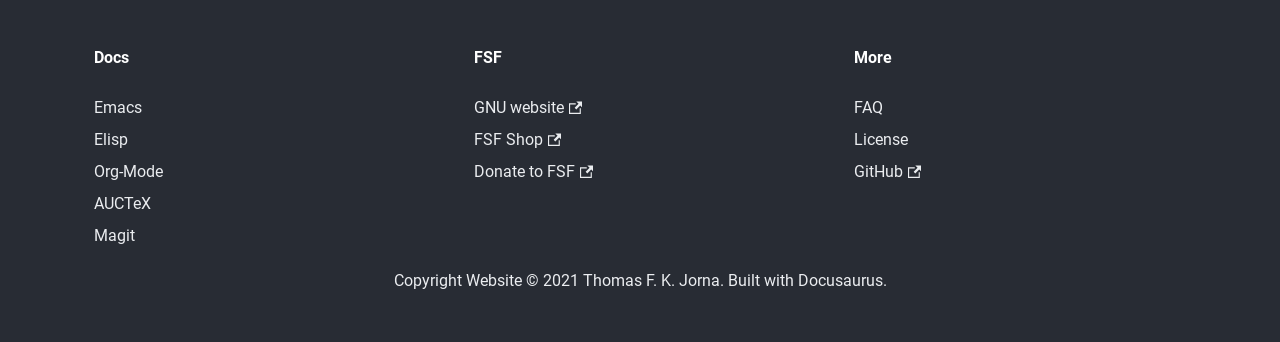Extract the bounding box coordinates for the HTML element that matches this description: "Elisp". The coordinates should be four float numbers between 0 and 1, i.e., [left, top, right, bottom].

[0.073, 0.38, 0.1, 0.436]